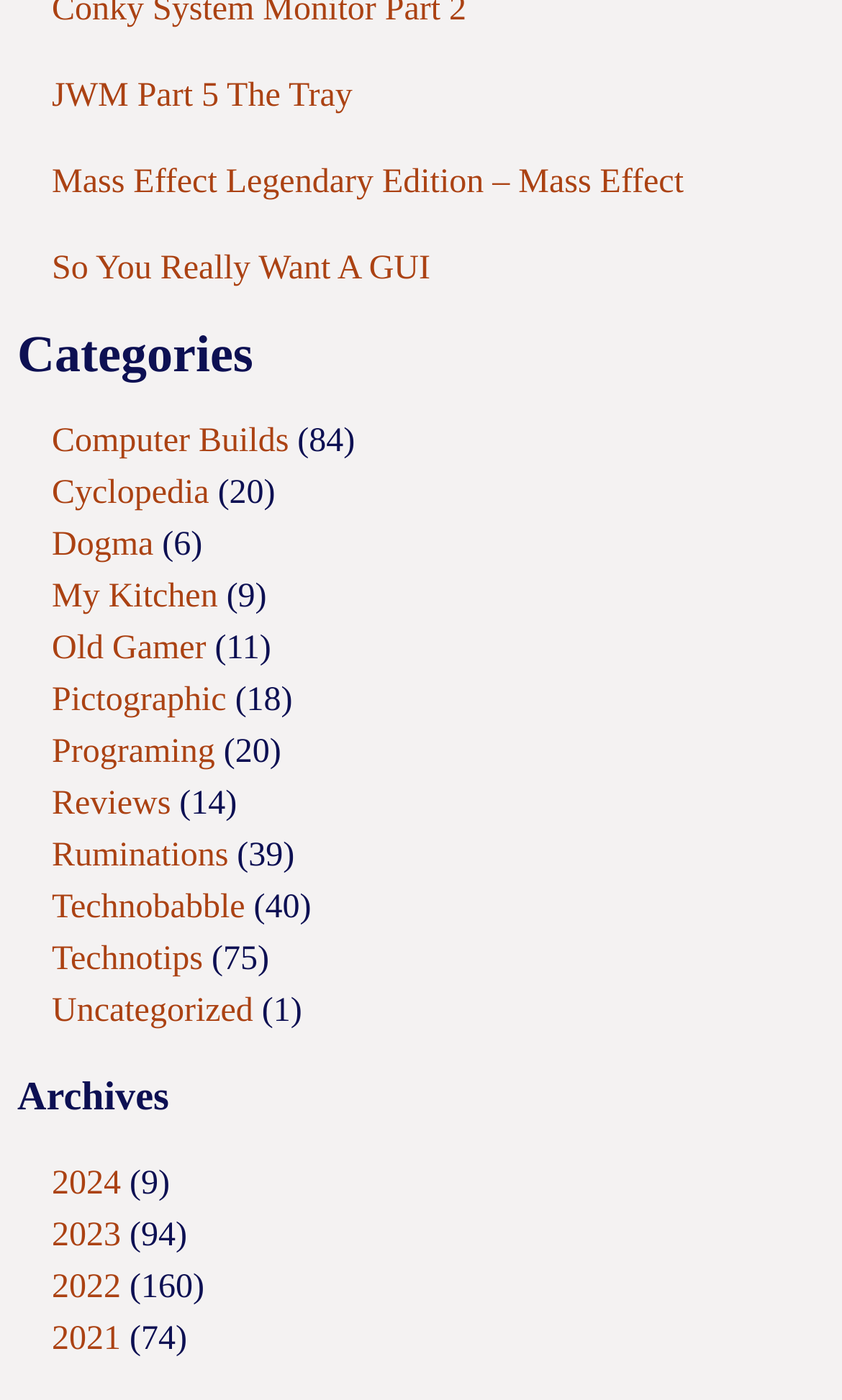What is the most recent year listed in the 'Archives' section?
Please look at the screenshot and answer using one word or phrase.

2024